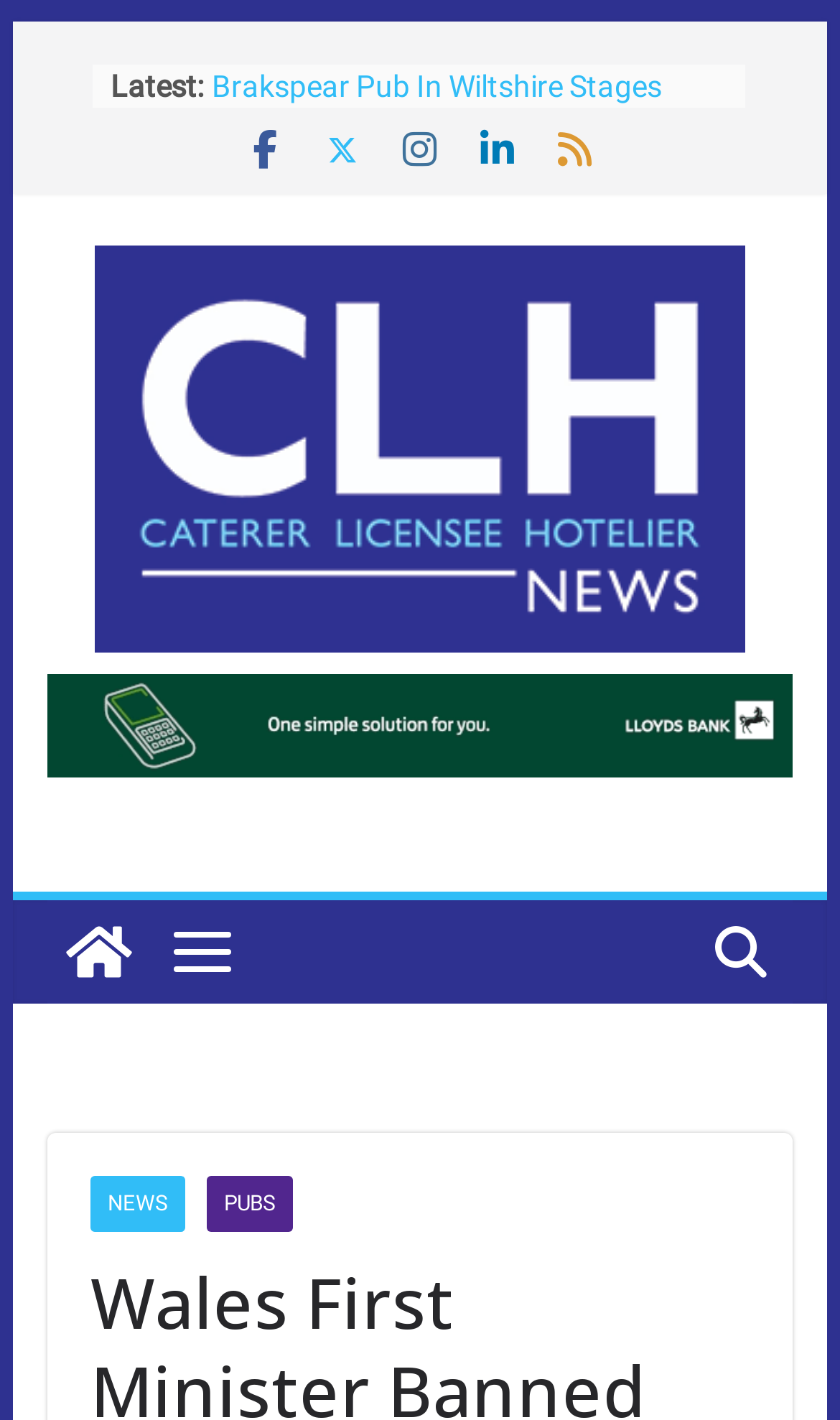Please find and generate the text of the main heading on the webpage.

Wales First Minister Banned From Pubs Over Covid-19 Restrictions